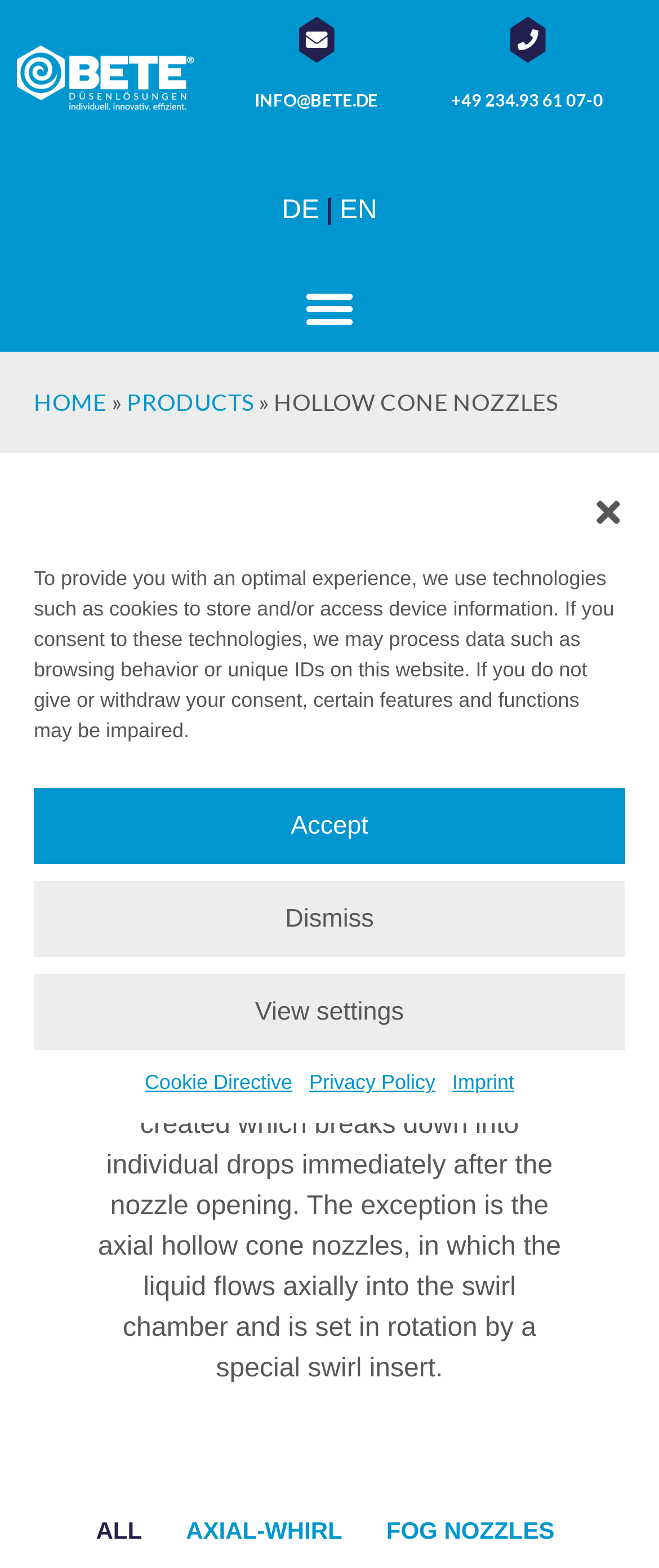Locate the bounding box coordinates of the item that should be clicked to fulfill the instruction: "Go to HOME".

[0.051, 0.248, 0.162, 0.265]